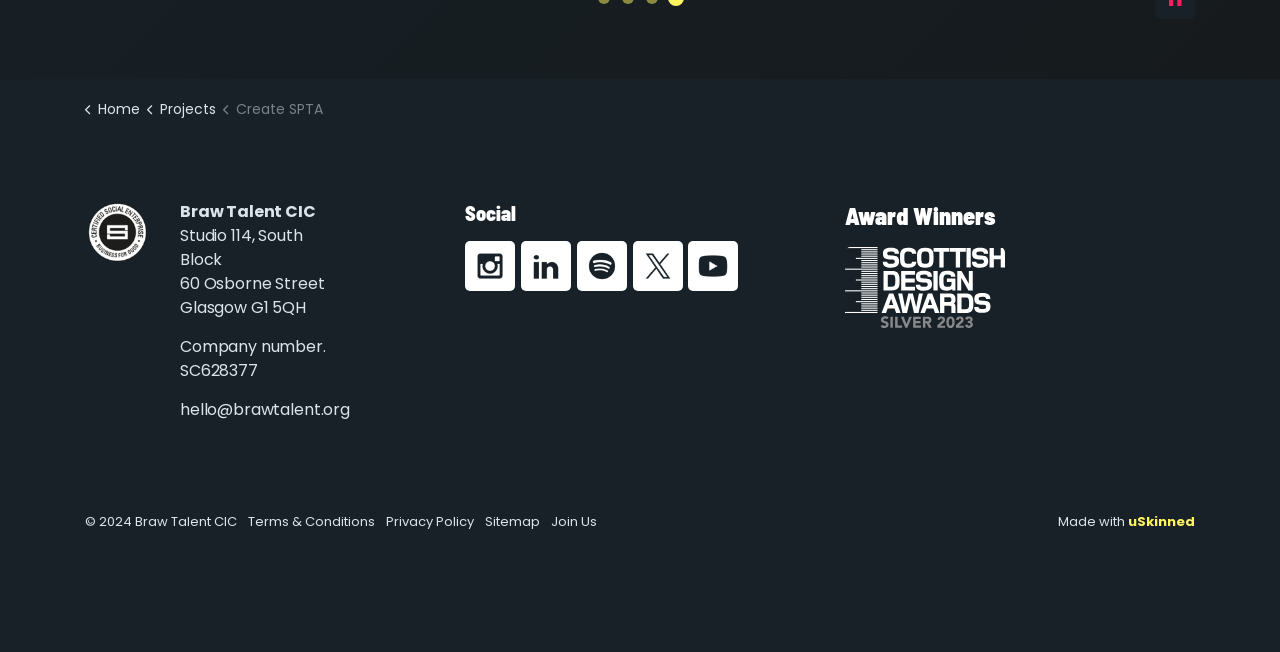Please respond to the question with a concise word or phrase:
What social media platforms are linked?

Instagram, InDesign, Spotify, X, YouTube